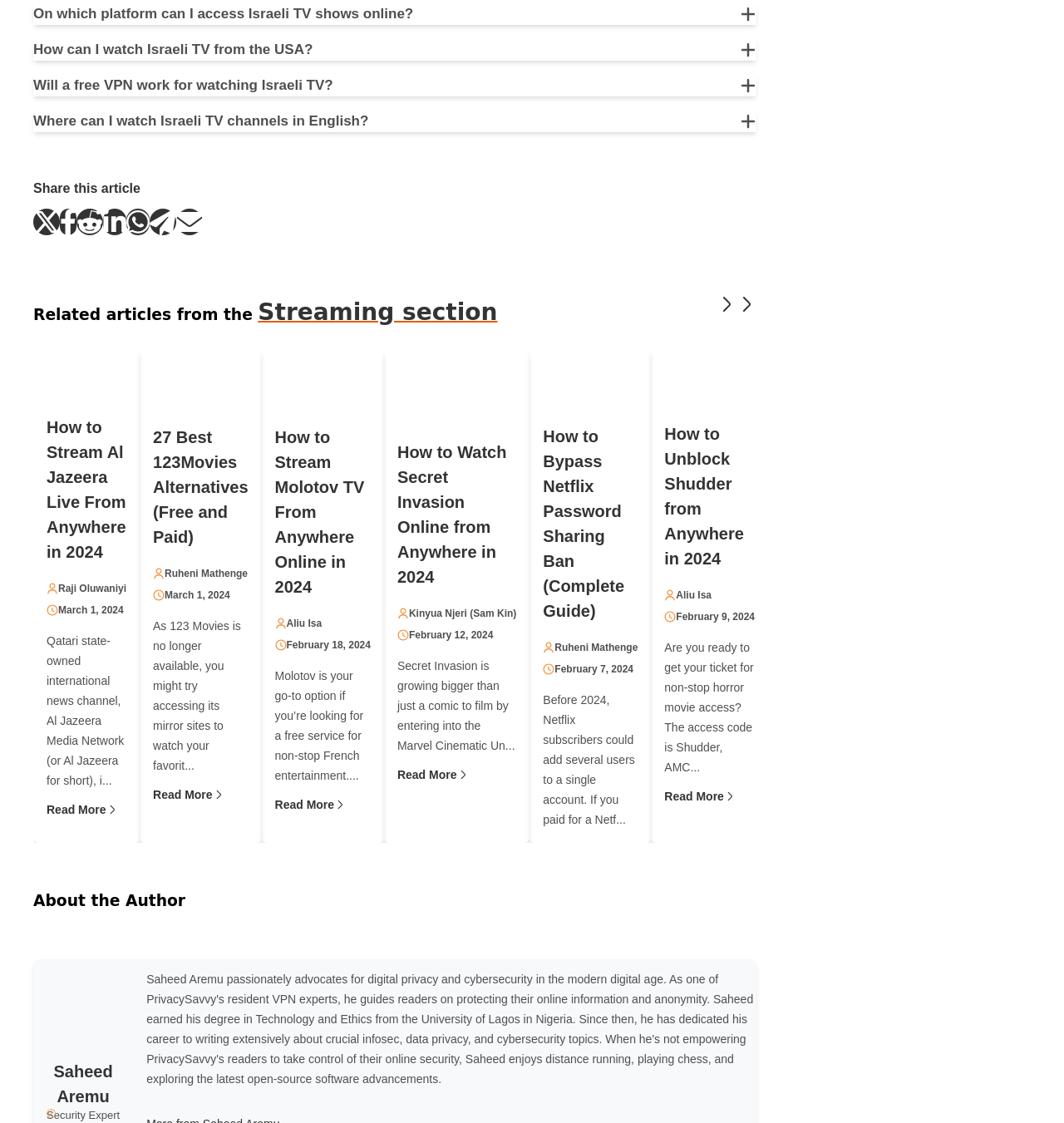Based on the element description Kinyua Njeri (Sam Kin), identify the bounding box coordinates for the UI element. The coordinates should be in the format (top-left x, top-left y, bottom-right x, bottom-right y) and within the 0 to 1 range.

[0.373, 0.537, 0.485, 0.556]